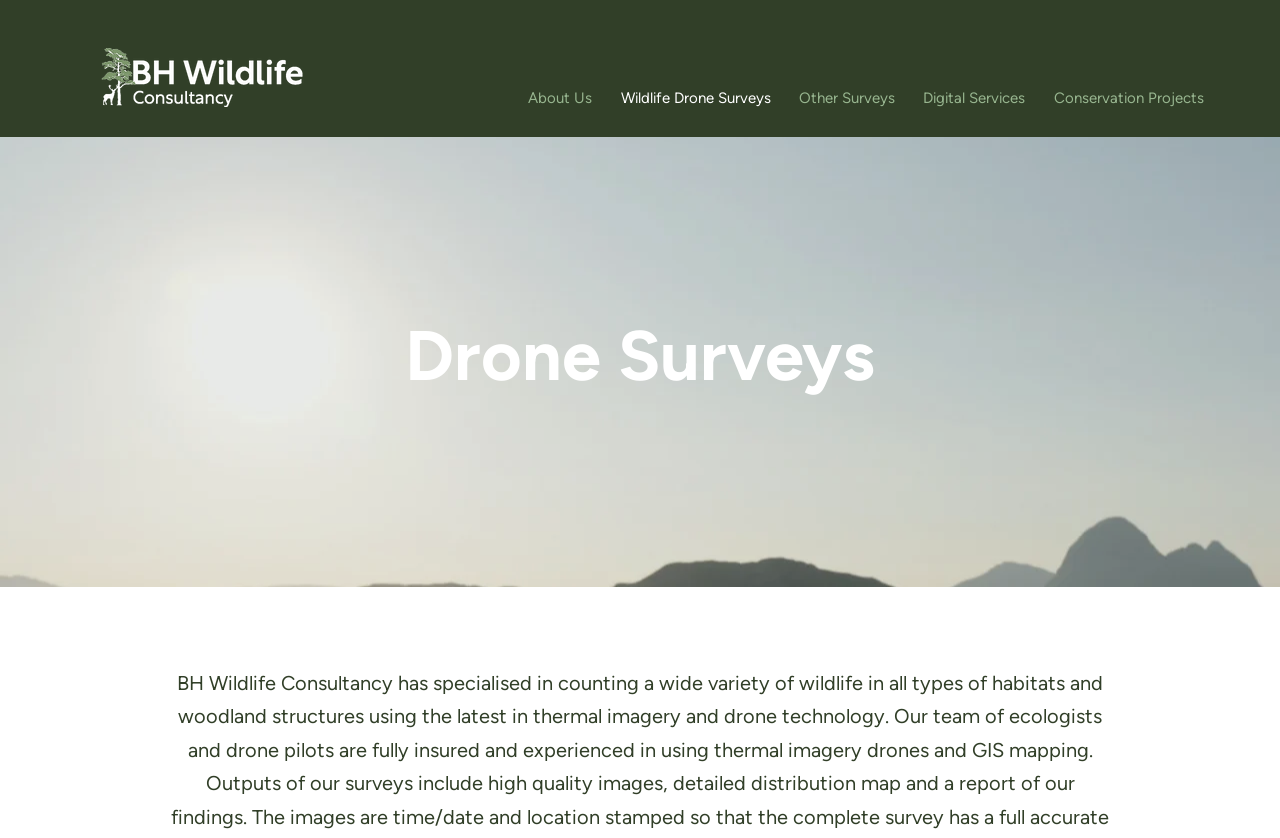Explain in detail what is displayed on the webpage.

The webpage is about wildlife drone surveys, specifically highlighting the use of thermal imagery to count wildlife populations. At the top left corner, there is a logo of BH Wildlife Consultancy, which is a colorful image with a white and green theme. 

Below the logo, there is a navigation menu that spans across the top of the page, containing five links: "About Us", "Wildlife Drone Surveys", "Other Surveys", "Digital Services", and "Conservation Projects". These links are evenly spaced and take up most of the top section of the page.

The main content of the page is headed by a title "Drone Surveys", which is prominently displayed in the middle of the page. This title is likely an introduction to the main topic of the page, which is the use of drone surveys for wildlife population counting.